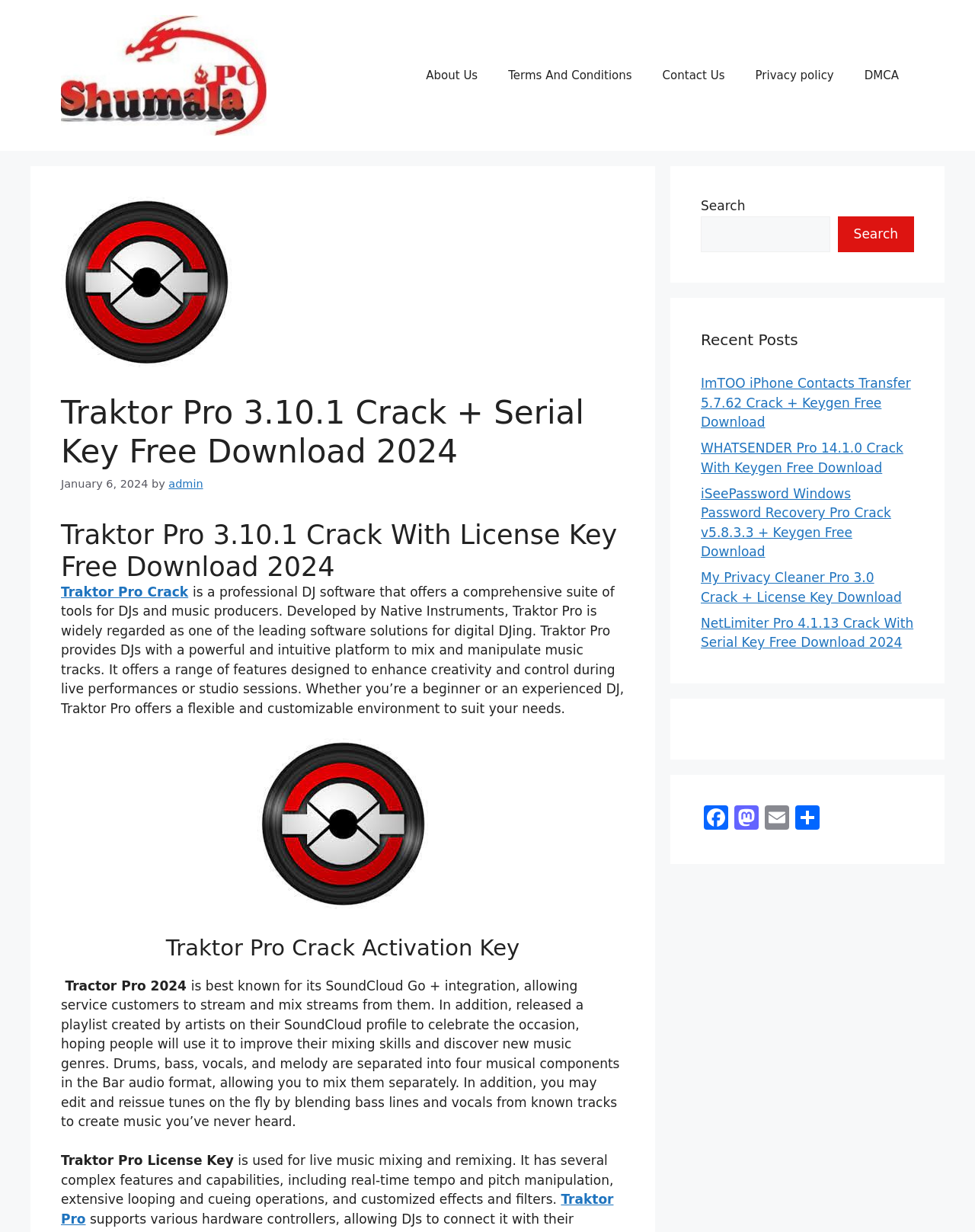Identify the bounding box coordinates for the element you need to click to achieve the following task: "Contact Us". The coordinates must be four float values ranging from 0 to 1, formatted as [left, top, right, bottom].

[0.664, 0.043, 0.759, 0.08]